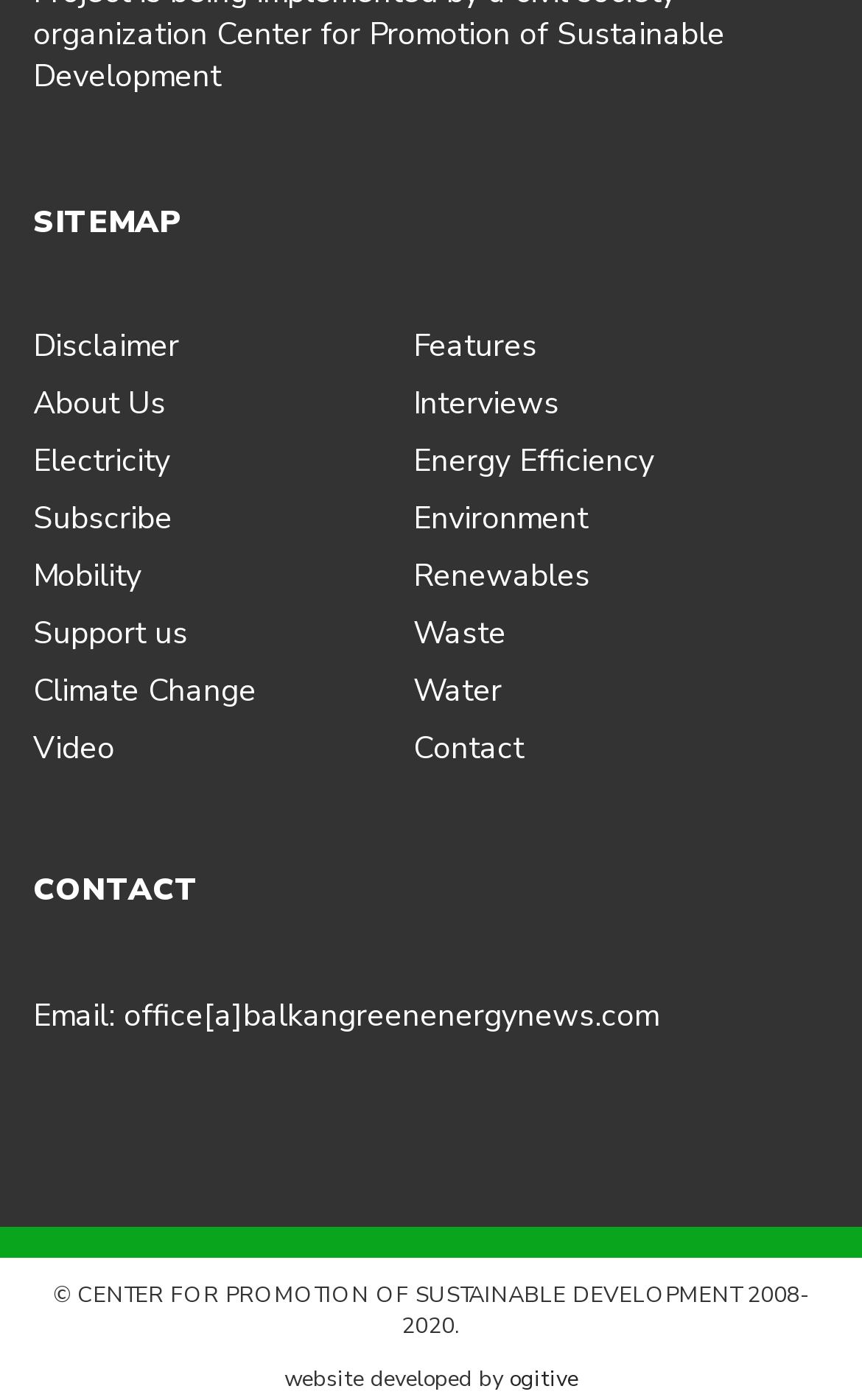Who developed the website?
Can you give a detailed and elaborate answer to the question?

The website was developed by 'ogitive' which is mentioned at the bottom right corner of the webpage with a bounding box of [0.591, 0.973, 0.671, 0.996].